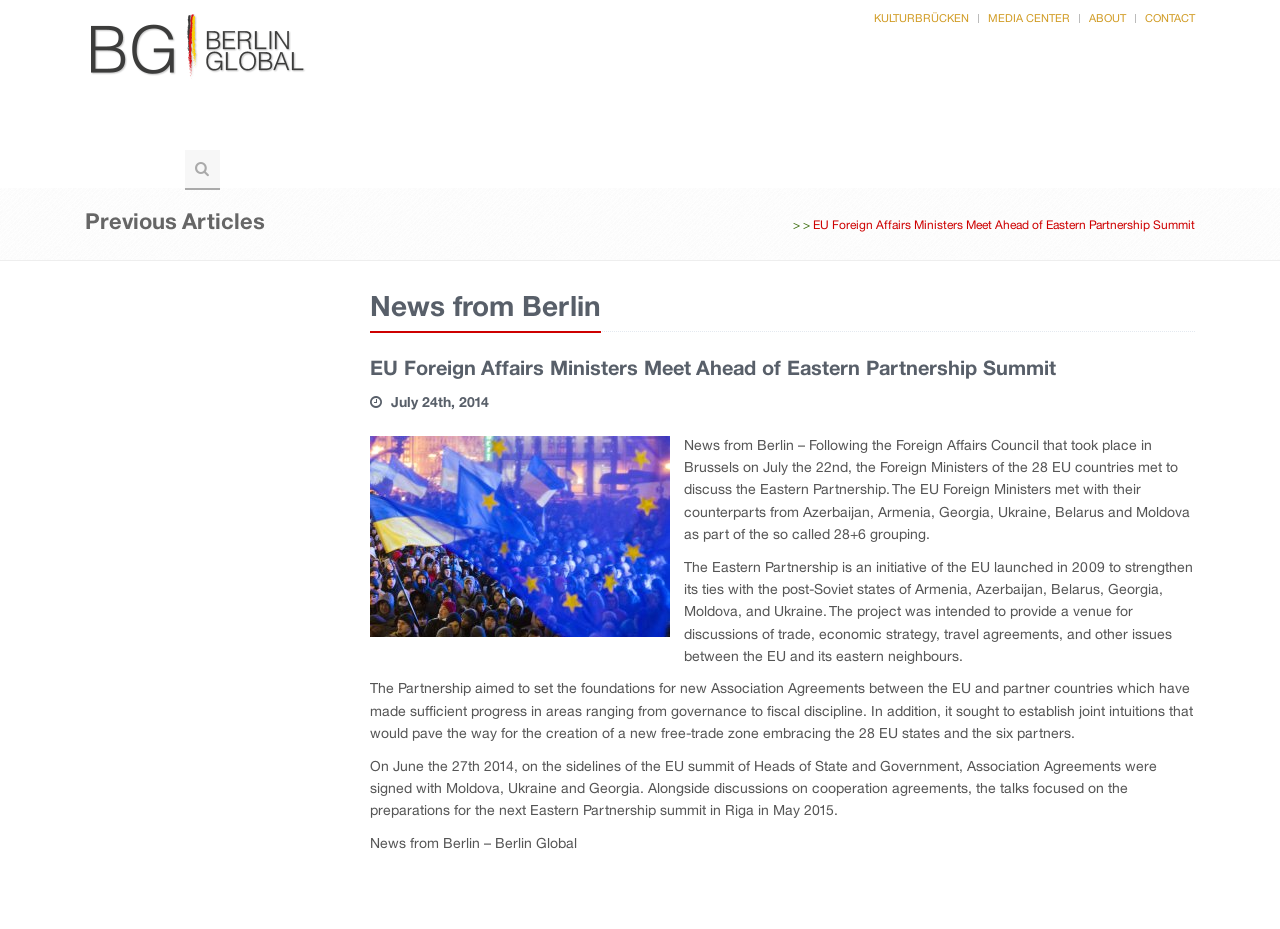Describe all visible elements and their arrangement on the webpage.

The webpage is about Berlin Global, a platform that provides news and information about Berlin and its global connections. At the top of the page, there is a logo of Berlin Global, accompanied by a link to the homepage. Below the logo, there is a navigation menu with links to various sections, including KULTURBRÜCKEN, MEDIA CENTER, ABOUT, and CONTACT.

On the left side of the page, there is a vertical menu with links to different categories, such as BERLIN-GLOBAL, POLITICS, EMBASSIES, BUSINESS, CULTURE, TOURISM, and EMBASSY-LIST. Below this menu, there is a heading that reads "Previous Articles".

The main content of the page is a news article titled "EU Foreign Affairs Ministers Meet Ahead of Eastern Partnership Summit". The article is accompanied by an image, Euromaidan_01.JPG, which is placed to the right of the article's title. The article provides information about a meeting of EU Foreign Ministers to discuss the Eastern Partnership, an initiative launched by the EU in 2009 to strengthen its ties with post-Soviet states.

The article is divided into several paragraphs, which provide details about the meeting, the Eastern Partnership, and its goals. The text is accompanied by a few static text elements, including a "Next" button and a footer that reads "News from Berlin – Berlin Global".

At the bottom of the page, there is a small image, but its purpose is unclear. Overall, the webpage has a simple and organized layout, with a focus on providing news and information about Berlin and its global connections.